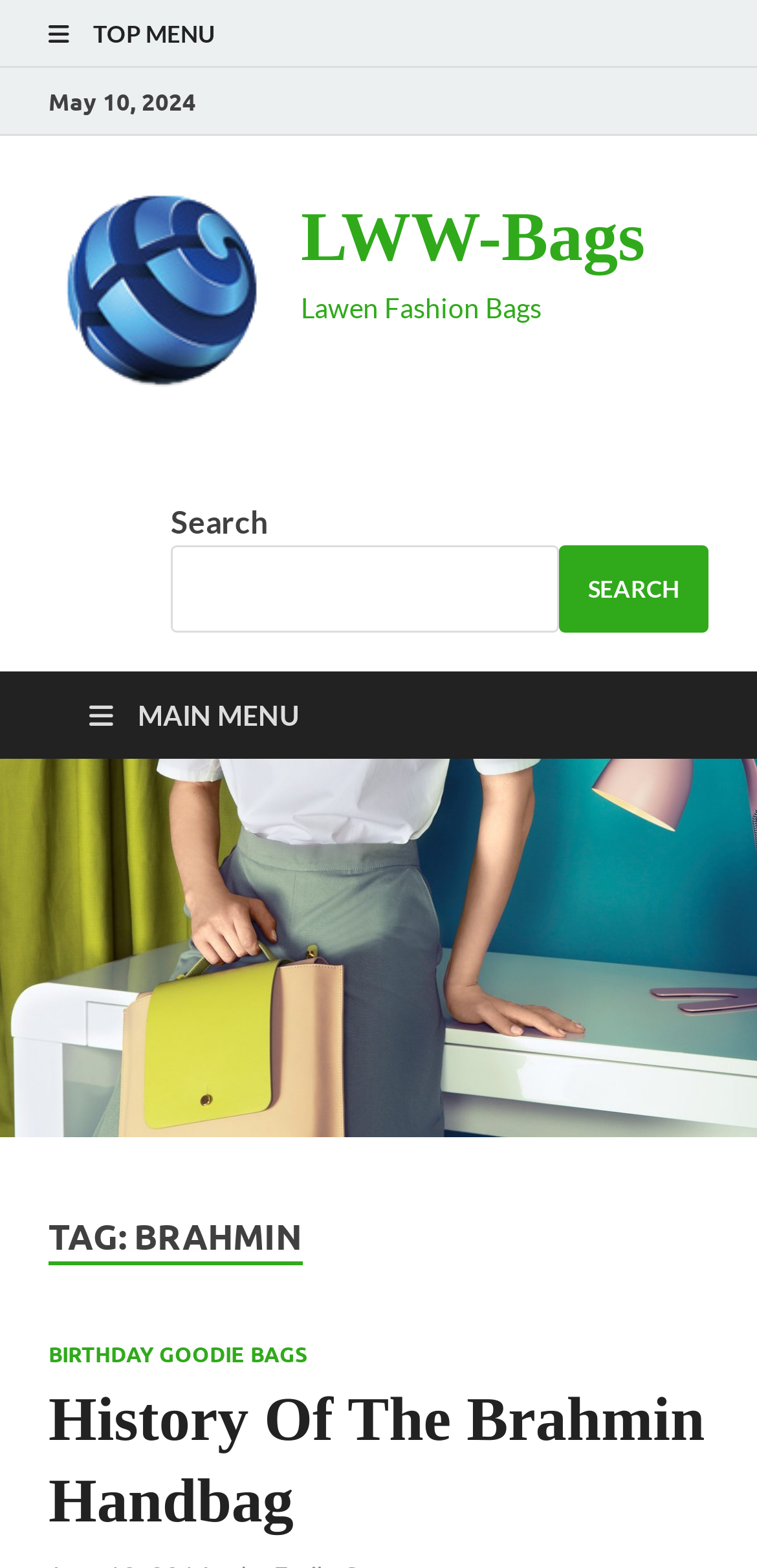Locate the bounding box coordinates of the element's region that should be clicked to carry out the following instruction: "Search for something". The coordinates need to be four float numbers between 0 and 1, i.e., [left, top, right, bottom].

[0.226, 0.348, 0.738, 0.403]